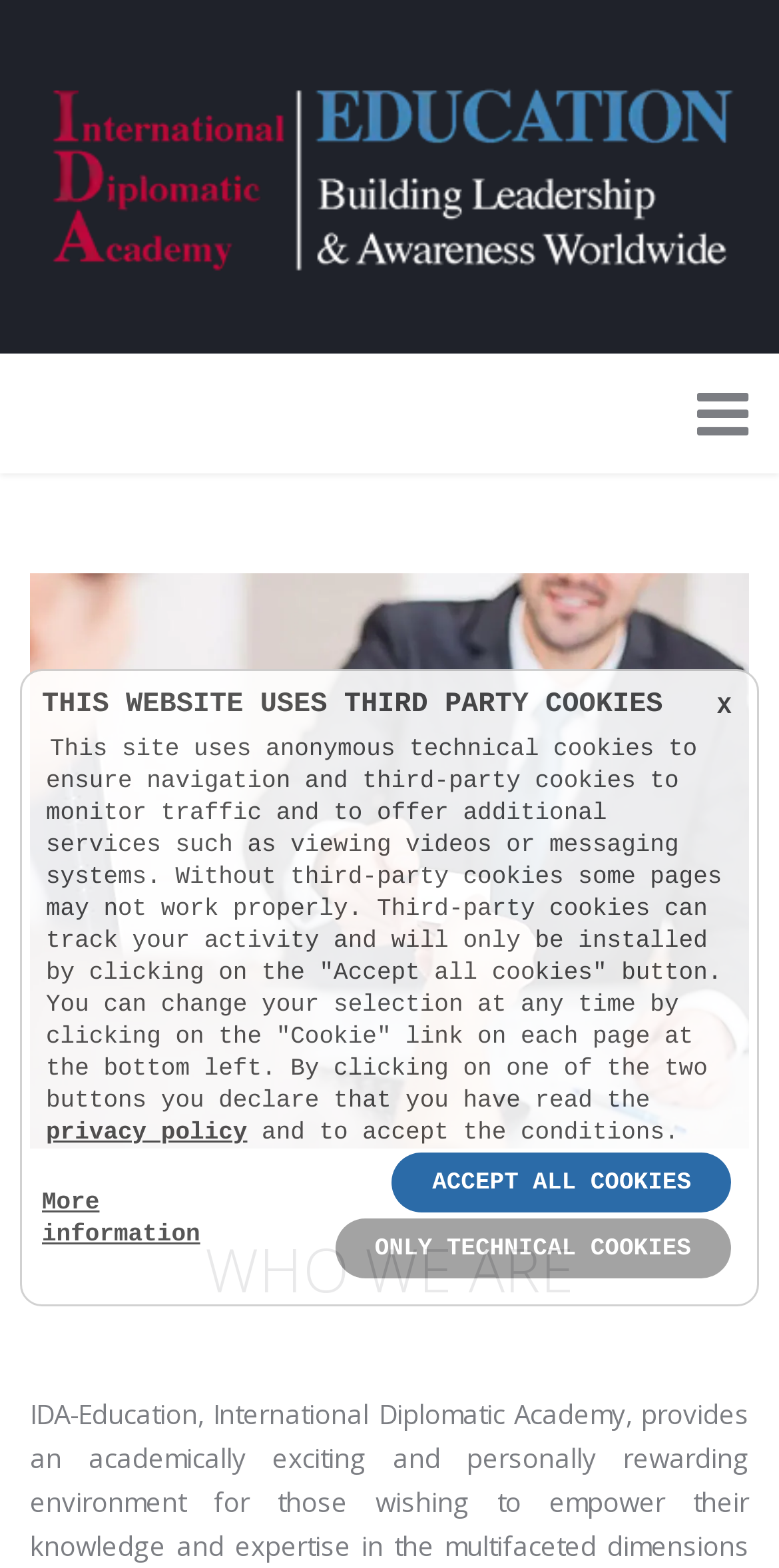What are the two options for cookie settings? Based on the image, give a response in one word or a short phrase.

Accept all cookies or only technical cookies